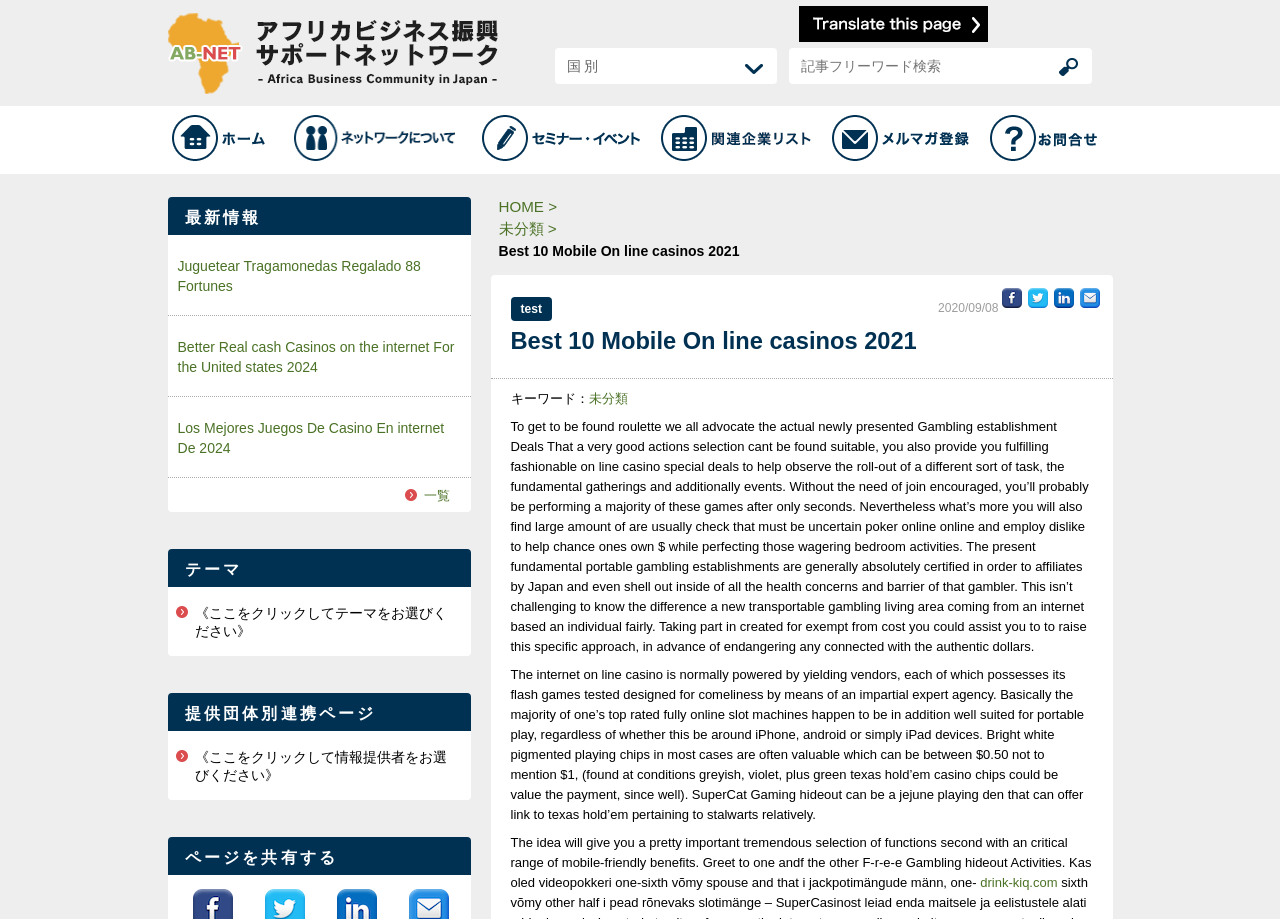Locate the bounding box coordinates of the item that should be clicked to fulfill the instruction: "share the page on facebook".

[0.782, 0.313, 0.798, 0.329]